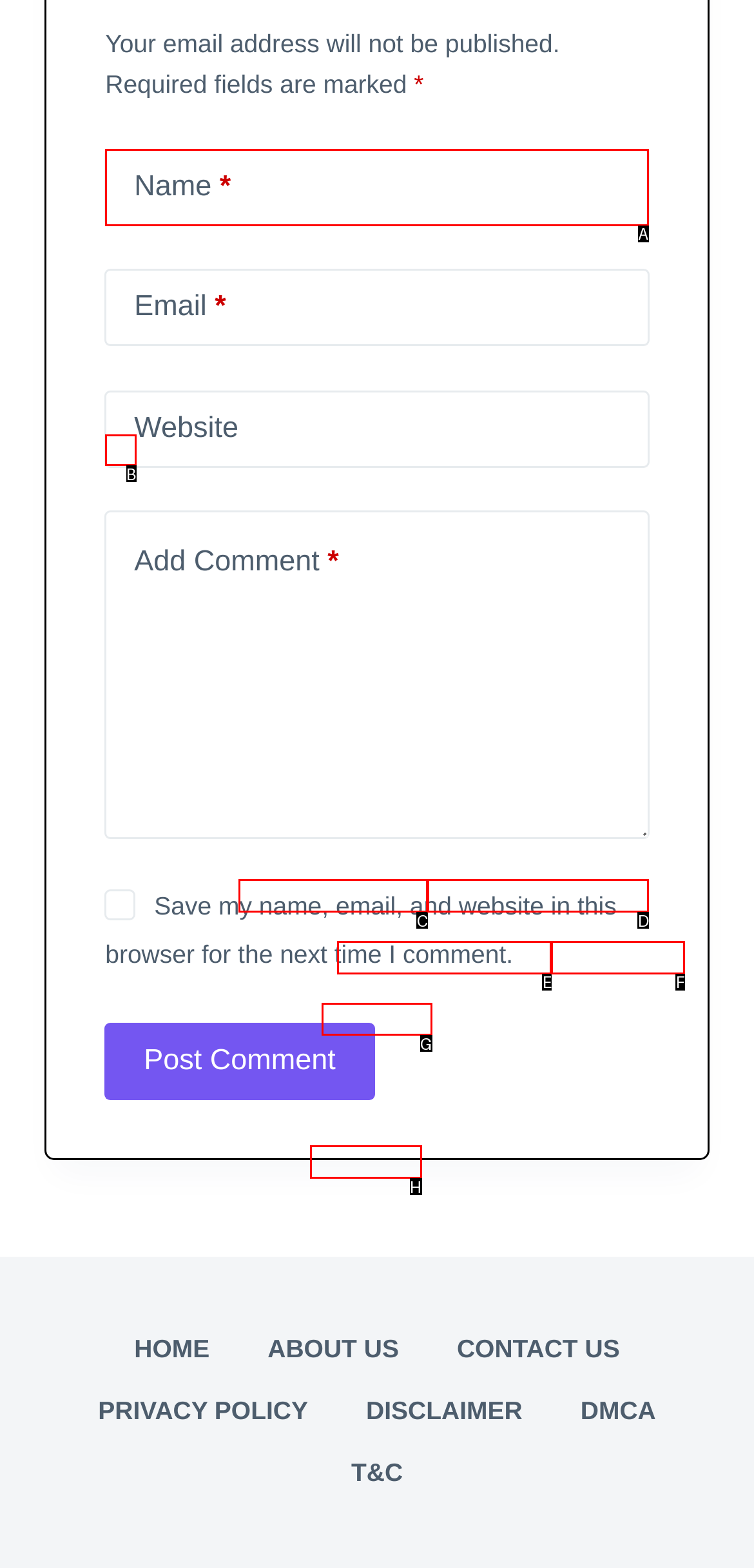Tell me which letter I should select to achieve the following goal: Enter your name
Answer with the corresponding letter from the provided options directly.

A